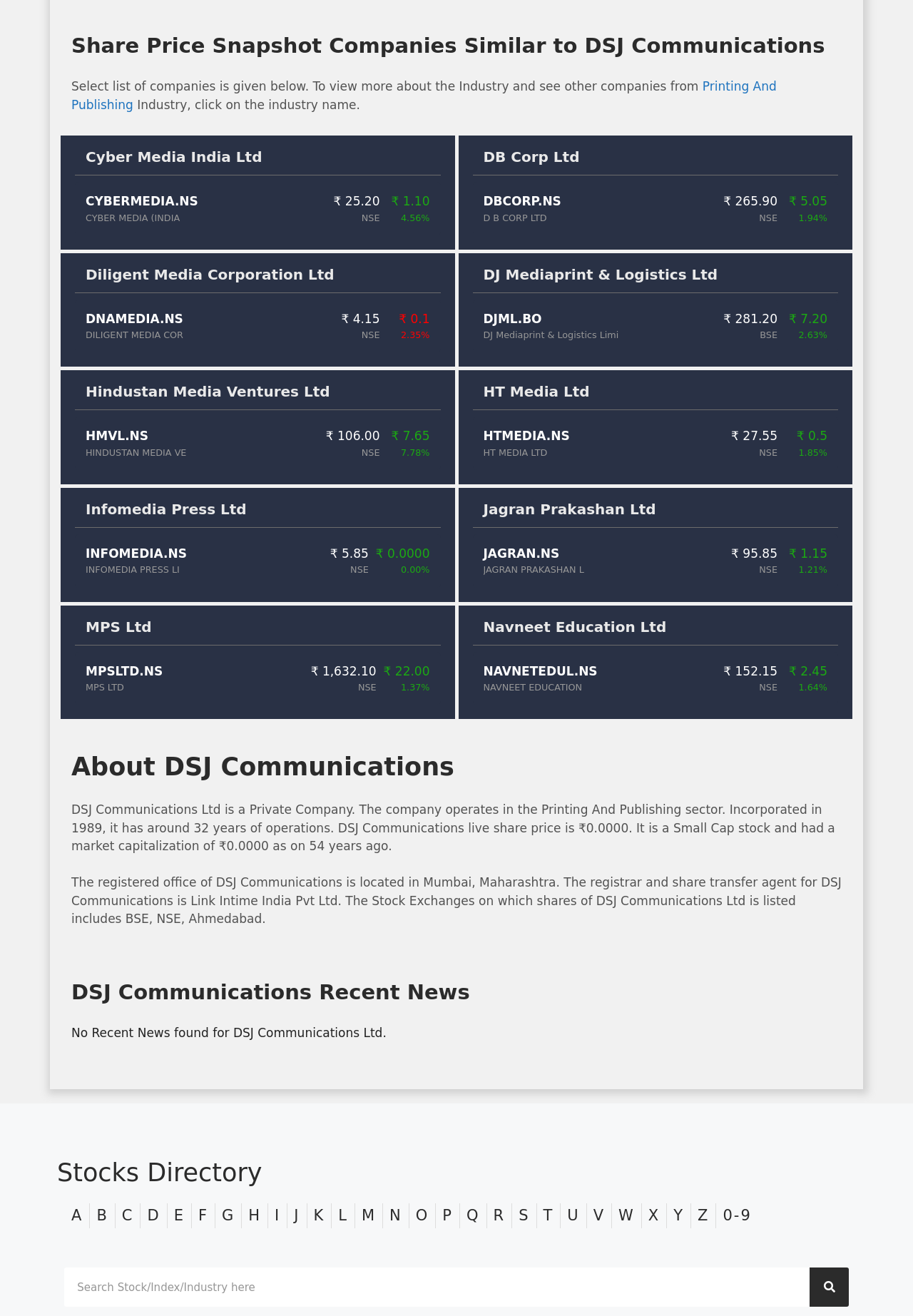What is the percentage change of D B CORP LTD?
Please give a well-detailed answer to the question.

The percentage change of D B CORP LTD can be found by looking at the StaticText element at [0.875, 0.161, 0.906, 0.169] which displays the percentage change '1.94%'.